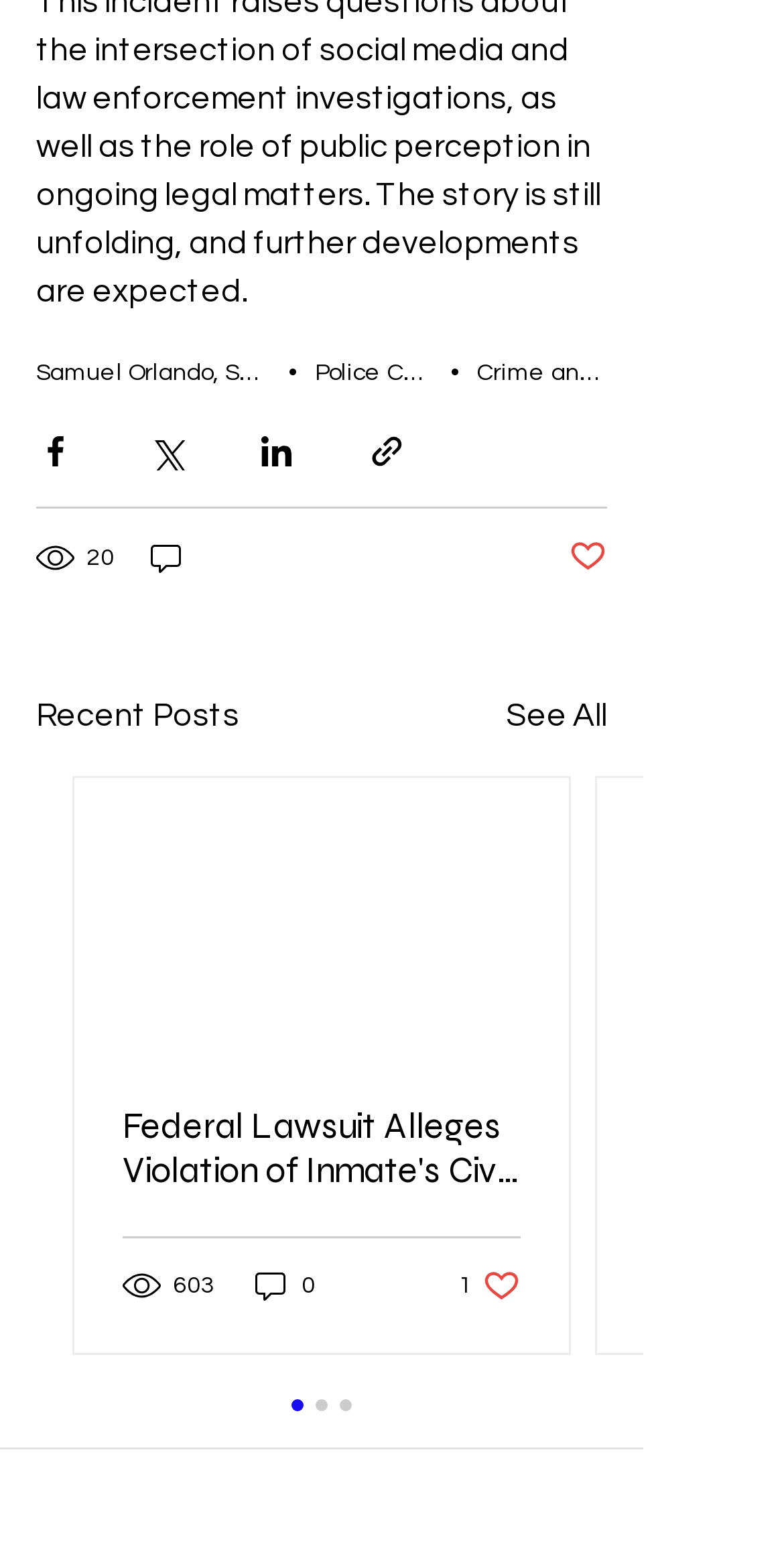Provide a brief response to the question below using one word or phrase:
Who is the author of the first article?

Samuel Orlando